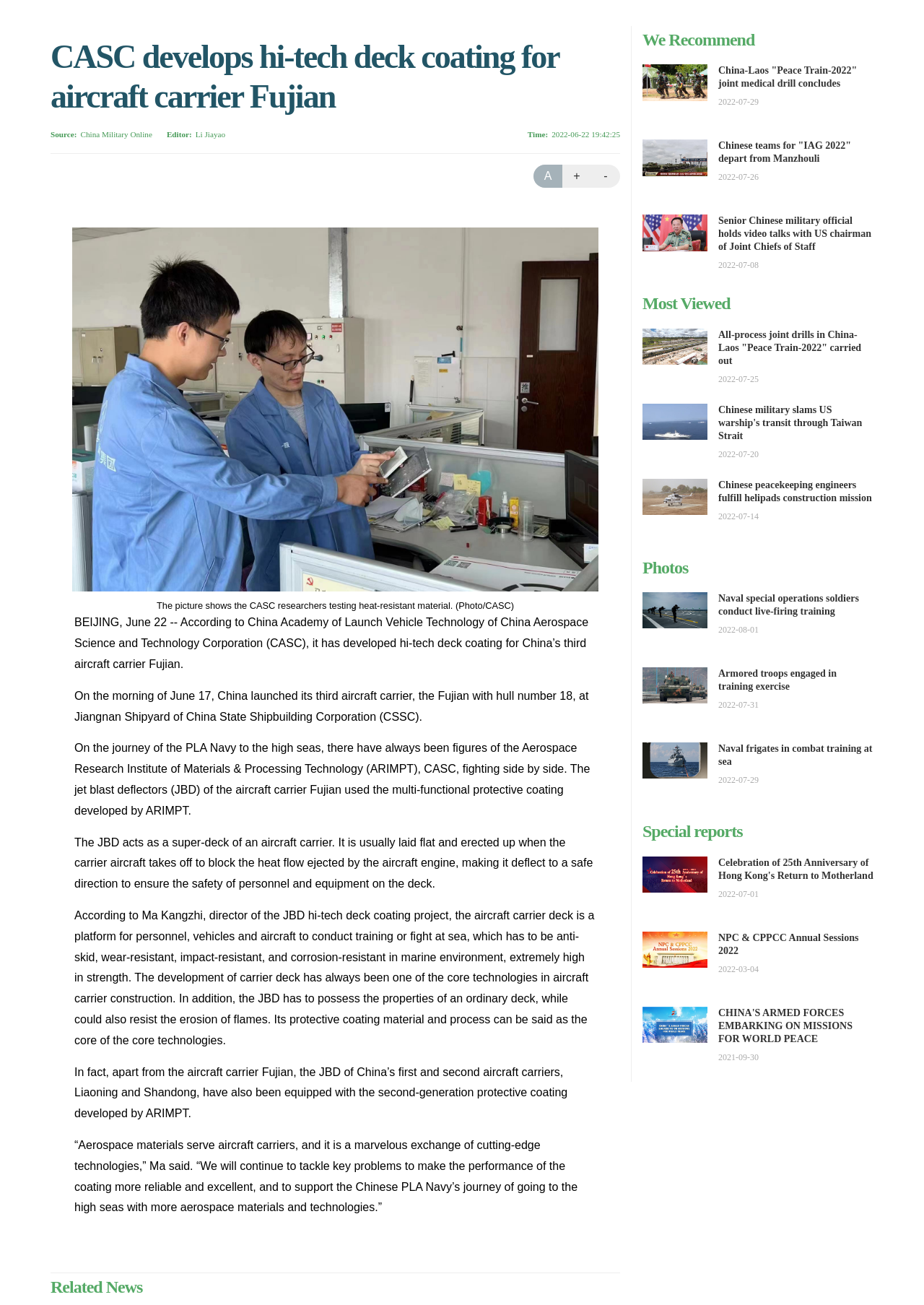Find the bounding box coordinates of the clickable region needed to perform the following instruction: "Read the ATMP blogpost #3". The coordinates should be provided as four float numbers between 0 and 1, i.e., [left, top, right, bottom].

None